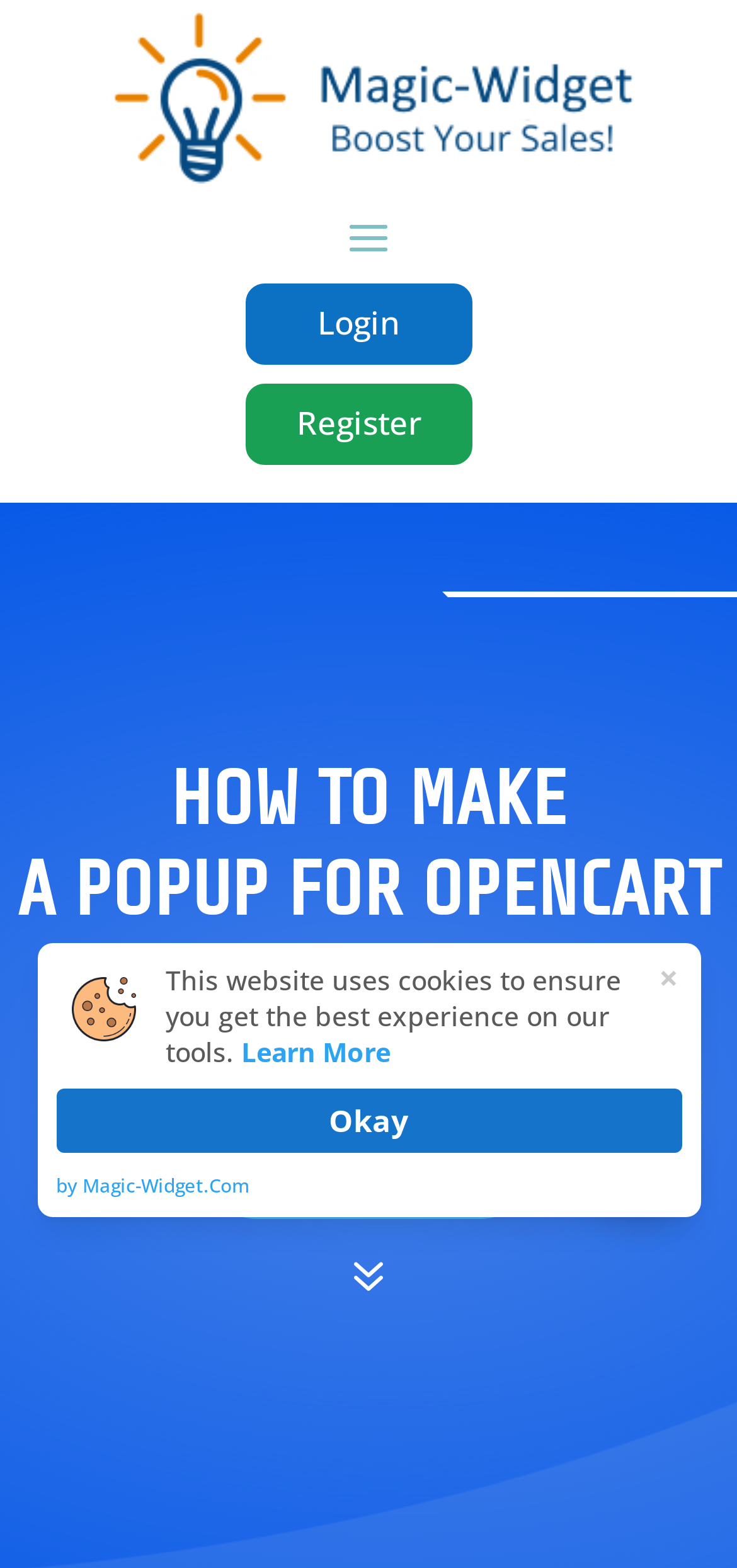Illustrate the webpage with a detailed description.

The webpage is a guide on creating a pop-up notification for an OpenCart website at no cost. At the top, there is a logo image and a link on the left side. Below the logo, there are two links, "Login 5" and "Register 5", positioned side by side. 

Further down, there is a heading that reads "HOW TO MAKE A POPUP FOR OPENCART WEBSITE" spanning the entire width of the page. Below the heading, there is a call-to-action link "TRY NOW! 5" positioned roughly in the middle of the page.

On the right side of the page, there is a non-modal dialog box with a close button at the top right corner. Inside the dialog box, there is a static text stating that the website uses cookies to ensure the best experience on their tools. Below the text, there are two buttons, "Learn More" and "×", and another button "Okay" at the bottom.

On the left side of the page, there is another non-modal dialog box with a close button at the top right corner. Inside this dialog box, there is a link "by Magic-Widget.Com" at the bottom.